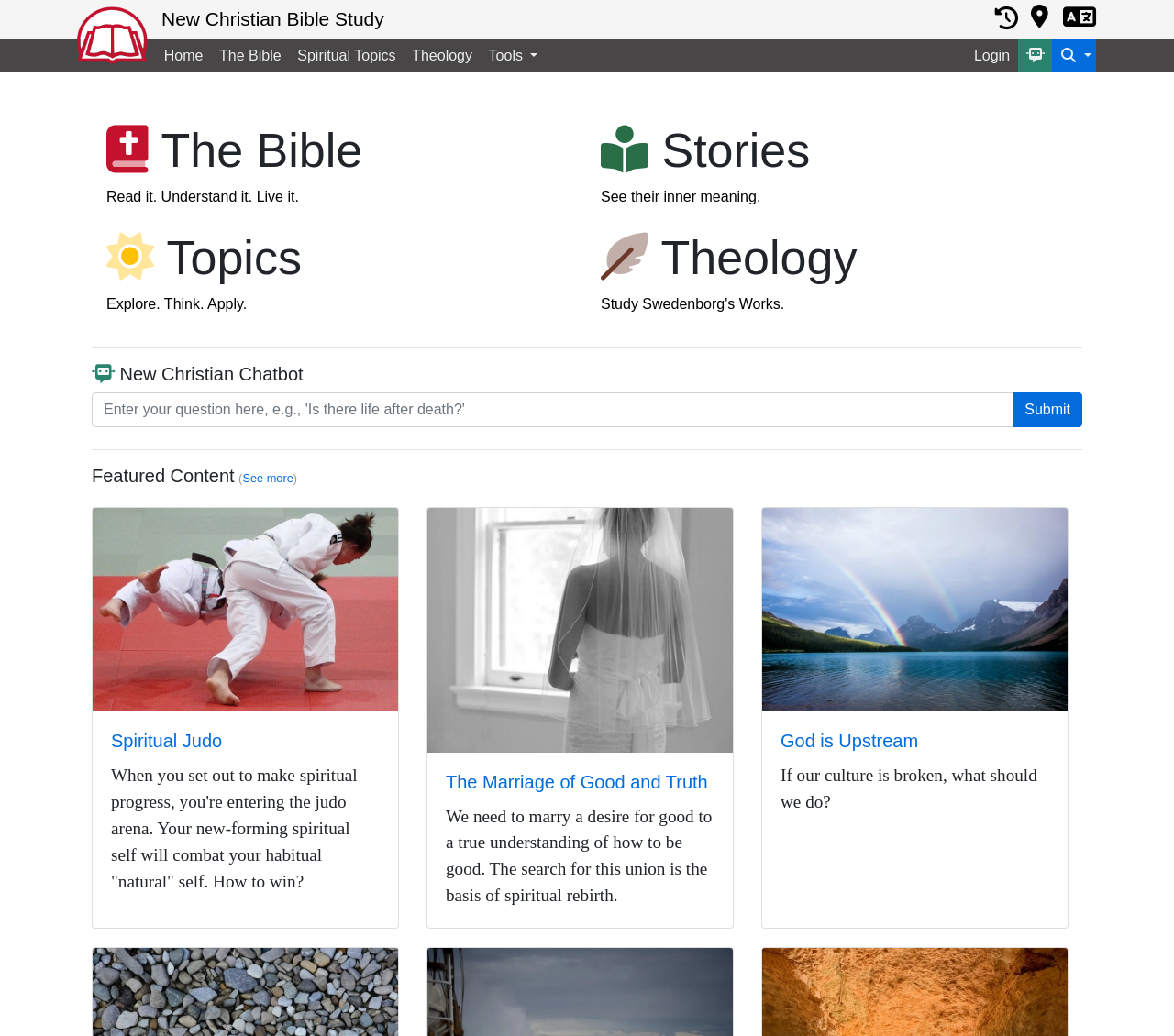Describe all visible elements and their arrangement on the webpage.

The webpage is about the New Christian Bible Study, a website that explores the spiritual meaning of the Bible. At the top, there is a logo of the website, accompanied by several links, including "Login", "Search", and navigation links to different sections of the website, such as "Home", "The Bible", "Spiritual Topics", and "Theology". 

Below the navigation links, there are four prominent links with icons, each representing a different aspect of the website: reading the Bible, exploring stories, studying spiritual topics, and delving into theology. 

Further down, there is a chatbot section where users can ask questions, with a text box and a "Submit" button. Above the chatbot section, there is a heading that says "New Christian Chatbot". 

Below the chatbot section, there is a "Featured Content" section, which showcases three articles with images, each with a heading and a brief summary. The articles are about spiritual growth, with titles such as "Spiritual Judo", "The Marriage of Good and Truth", and "God is Upstream".